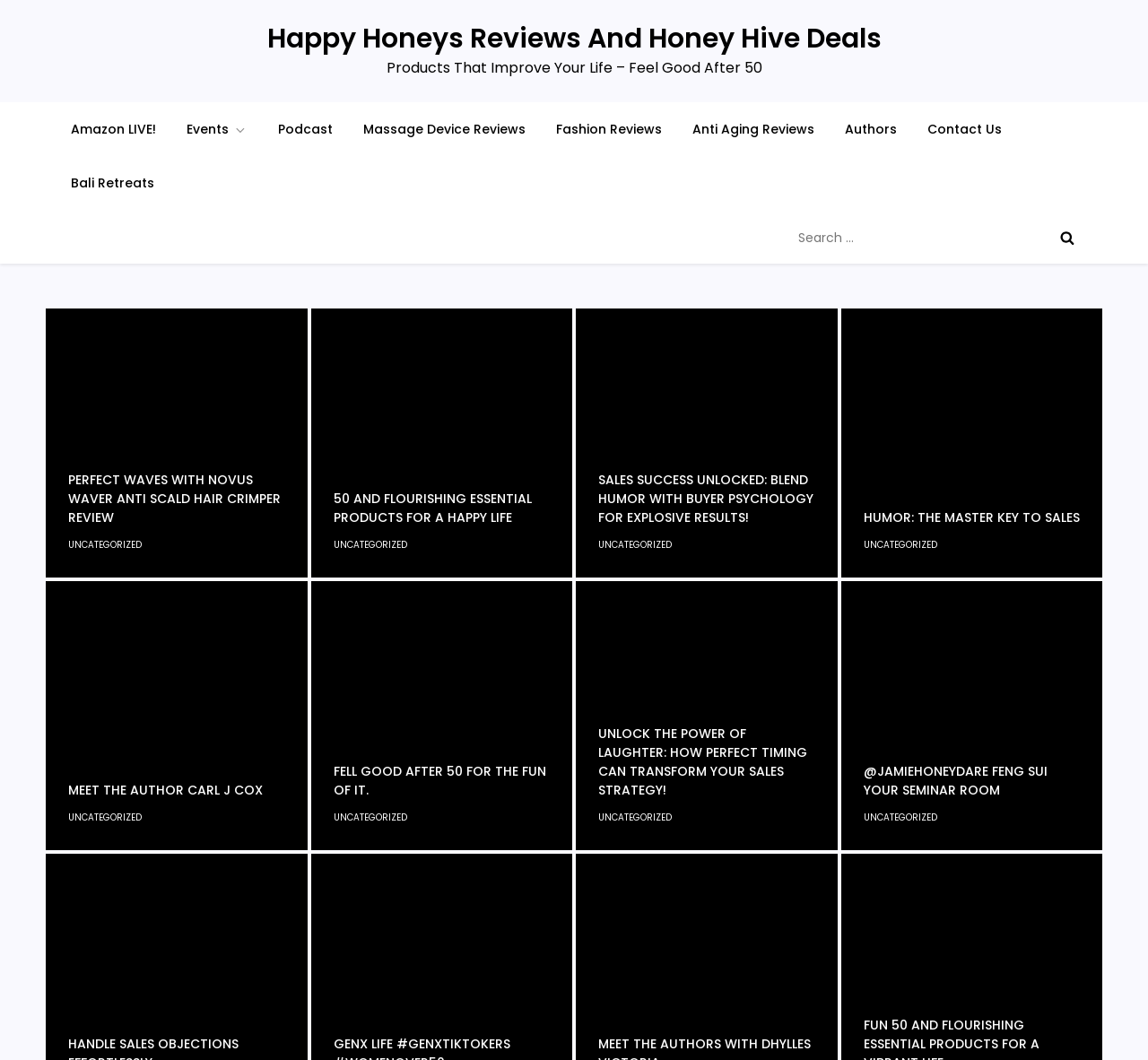Please pinpoint the bounding box coordinates for the region I should click to adhere to this instruction: "Search for products".

[0.688, 0.199, 0.95, 0.25]